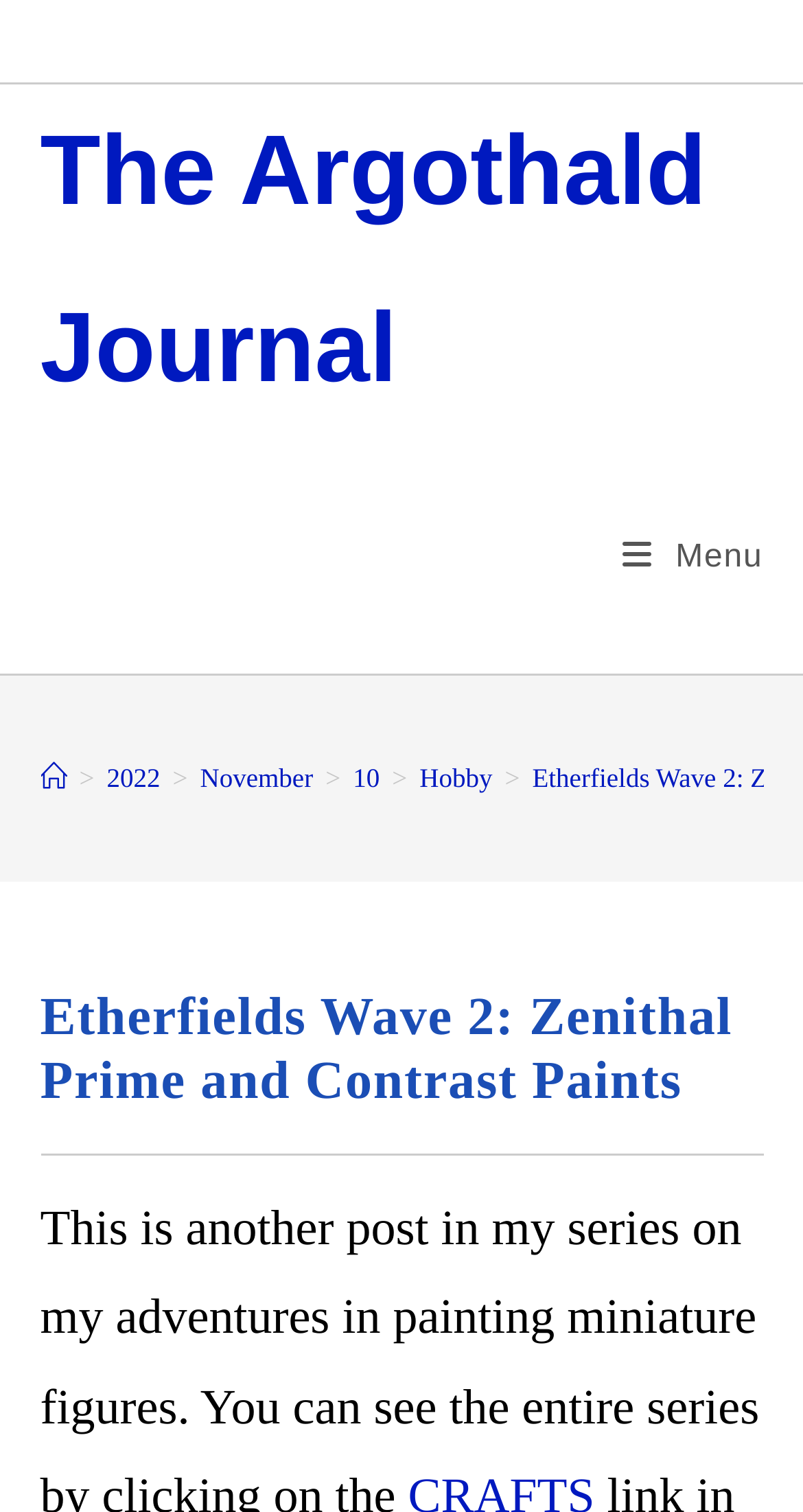Explain the contents of the webpage comprehensively.

The webpage is about Etherfields Wave 2, specifically focusing on Zenithal Prime and Contrast Paints, as indicated by the title. At the top-left corner, there is a link to "The Argothald Journal". Below this, on the right side, is a "Mobile Menu" link.

The main content of the webpage is divided into two sections. The top section contains a navigation menu, labeled as "Breadcrumbs", which displays the page's hierarchy. This menu consists of links to "Home", "2022", "November", "10", and "Hobby", separated by ">" symbols.

Below the navigation menu, there is a large heading that spans the entire width of the page, which is the title of the article: "Etherfields Wave 2: Zenithal Prime and Contrast Paints". This heading is centered and takes up a significant portion of the page.